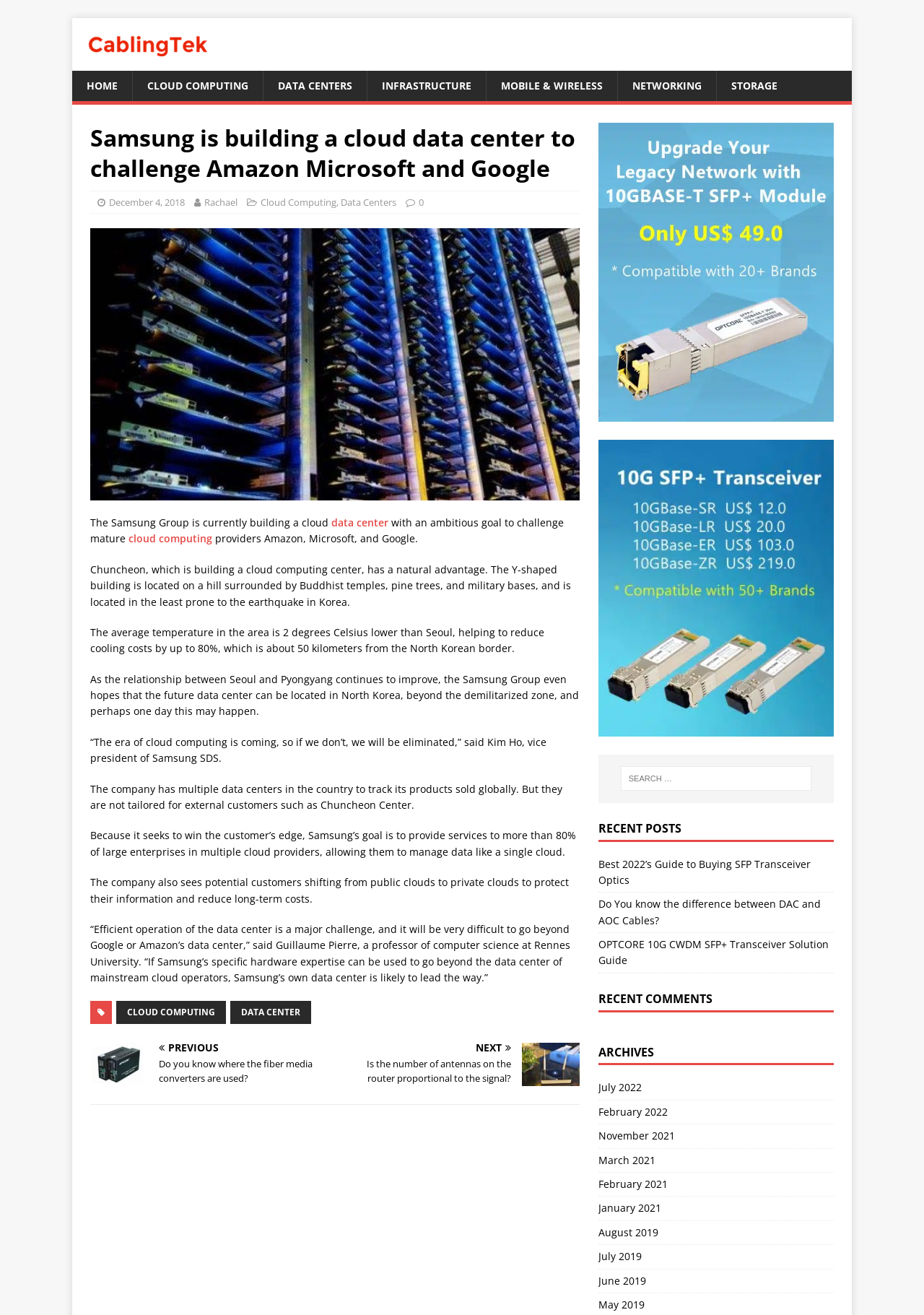Please respond to the question using a single word or phrase:
What is Samsung building to challenge Amazon, Microsoft, and Google?

A cloud data center